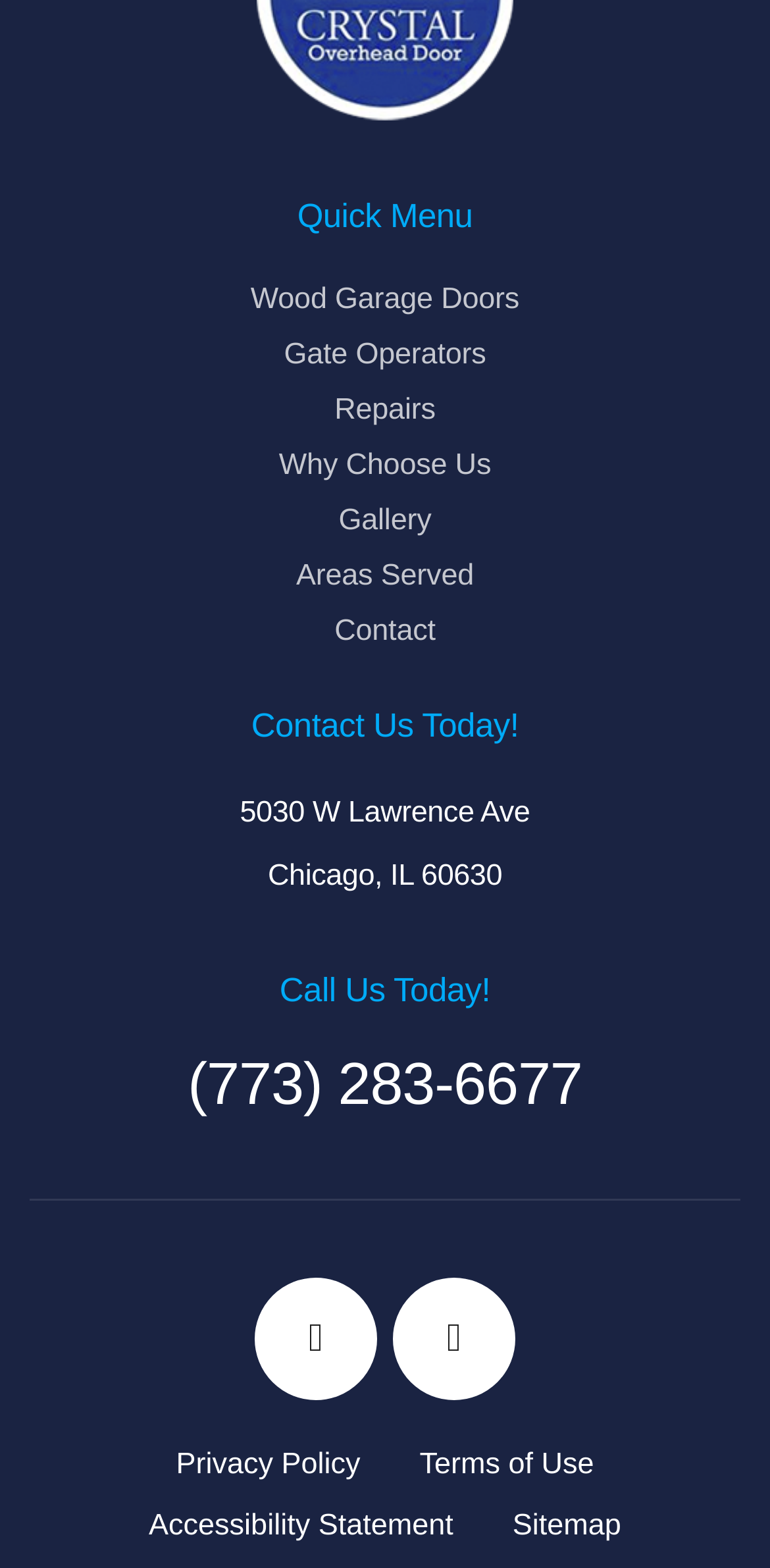Find the bounding box coordinates of the area that needs to be clicked in order to achieve the following instruction: "Visit Facebook page". The coordinates should be specified as four float numbers between 0 and 1, i.e., [left, top, right, bottom].

[0.331, 0.91, 0.49, 0.988]